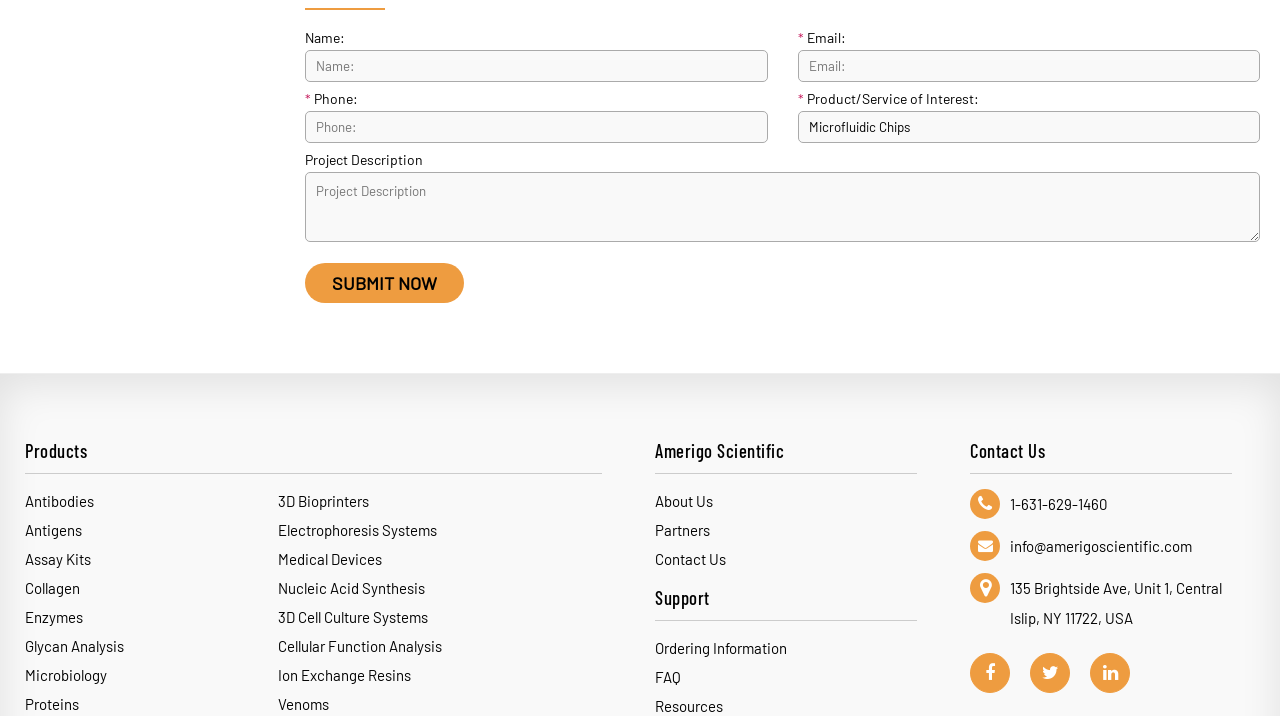Please determine the bounding box coordinates of the element to click on in order to accomplish the following task: "Click SUBMIT NOW". Ensure the coordinates are four float numbers ranging from 0 to 1, i.e., [left, top, right, bottom].

[0.238, 0.367, 0.363, 0.423]